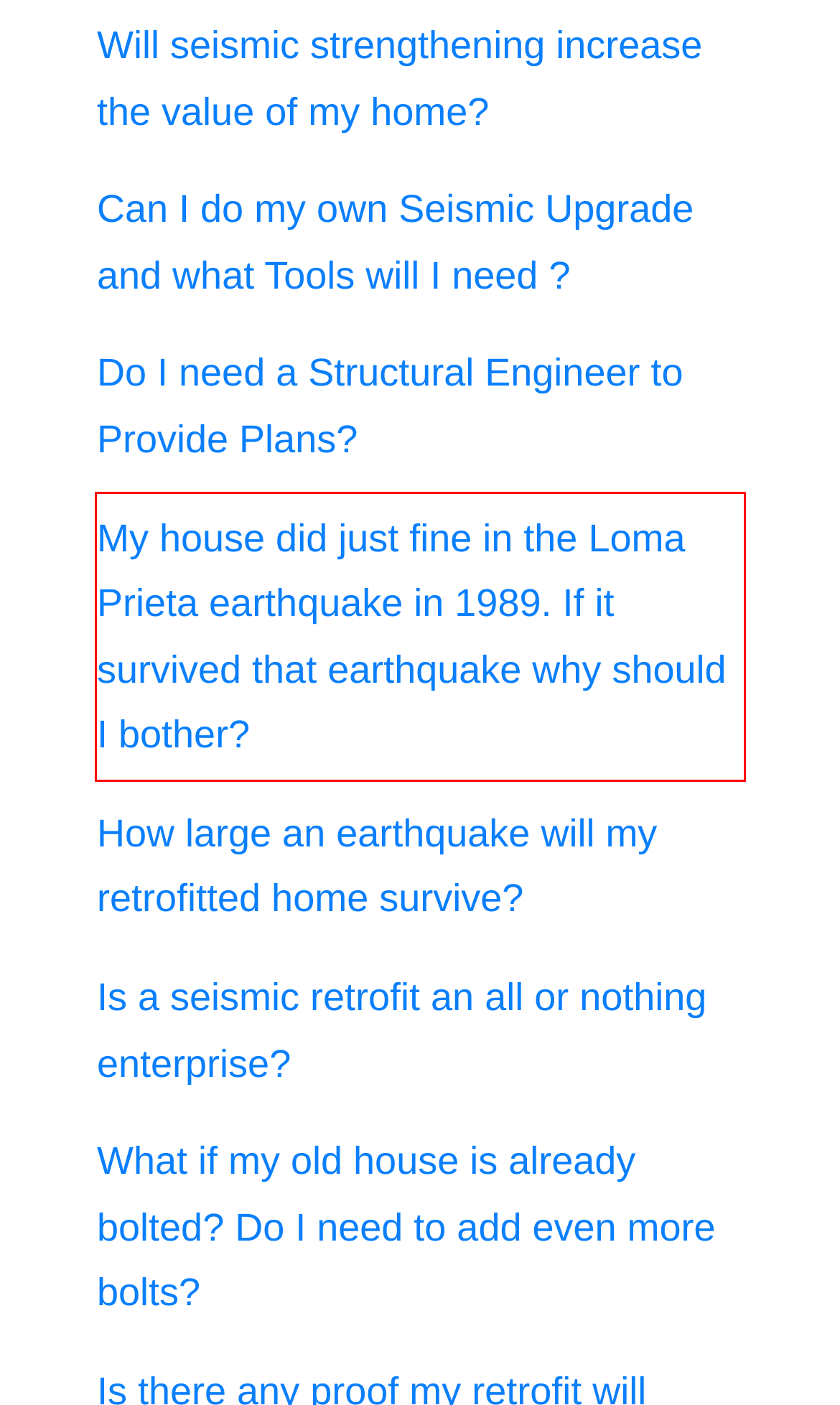Analyze the screenshot of a webpage where a red rectangle is bounding a UI element. Extract and generate the text content within this red bounding box.

My house did just fine in the Loma Prieta earthquake in 1989. If it survived that earthquake why should I bother?